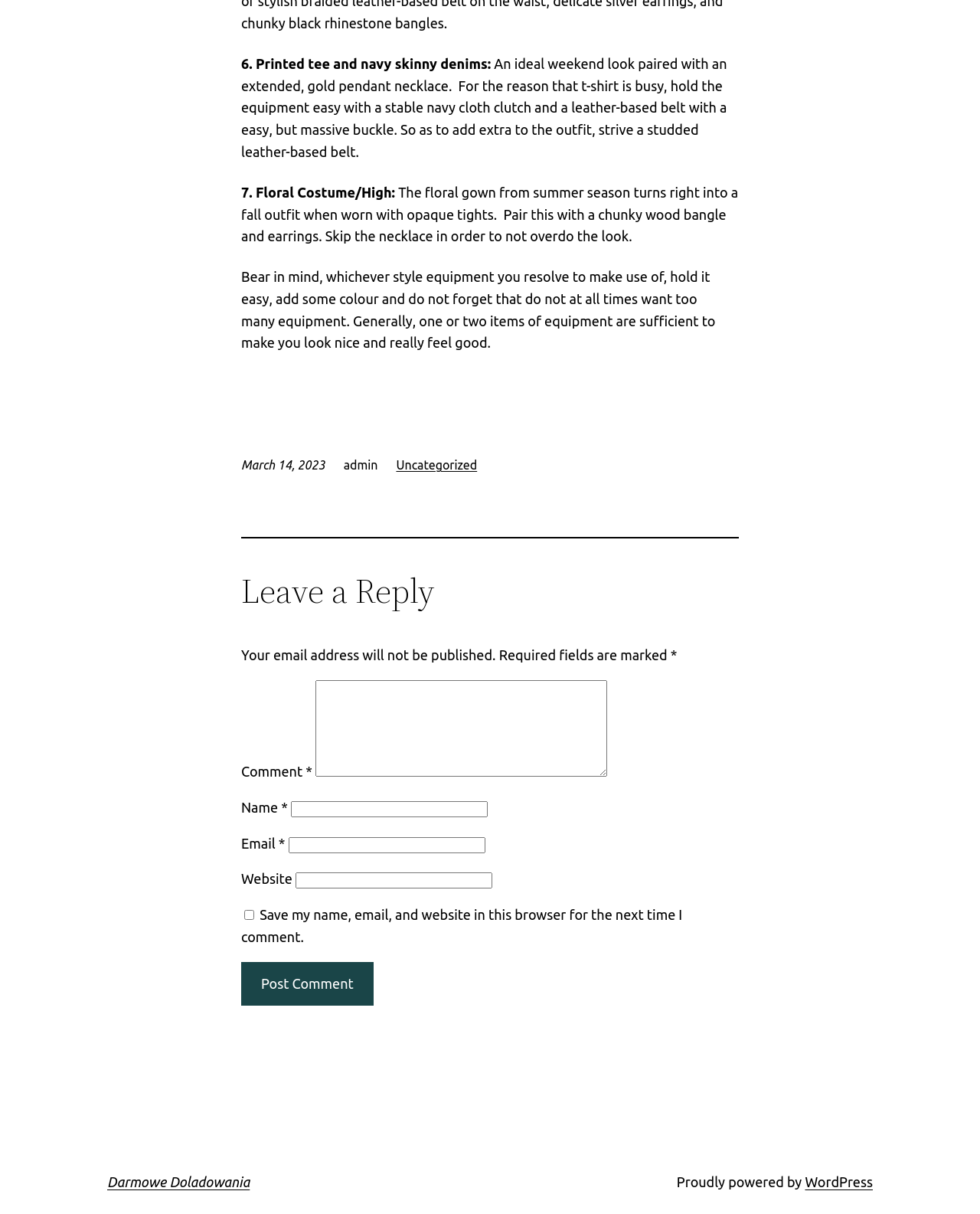Please find the bounding box coordinates of the element that needs to be clicked to perform the following instruction: "Post a comment". The bounding box coordinates should be four float numbers between 0 and 1, represented as [left, top, right, bottom].

[0.246, 0.792, 0.381, 0.828]